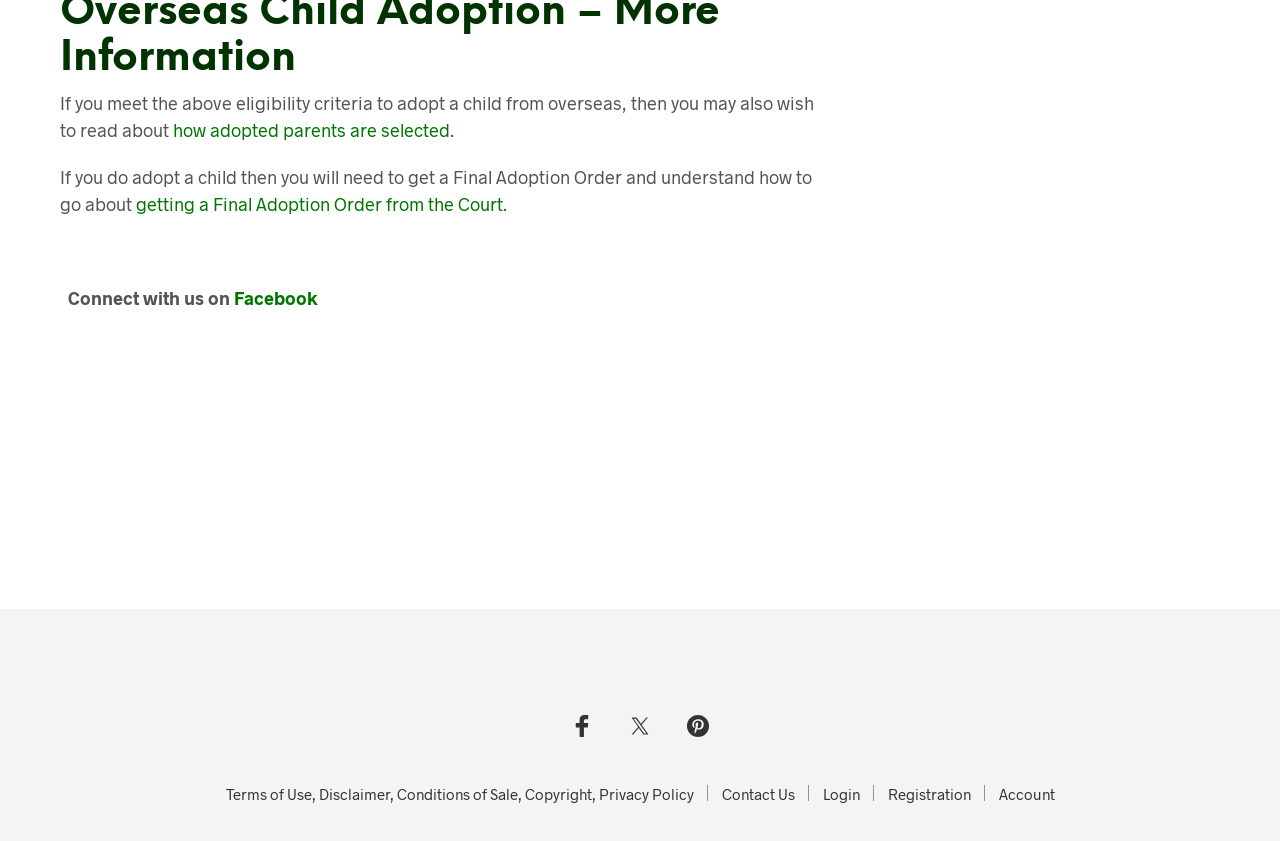What is the purpose of the 'Final Adoption Order'?
Please ensure your answer to the question is detailed and covers all necessary aspects.

The webpage mentions that if you adopt a child, you will need to get a Final Adoption Order, implying that it is a necessary step to finalize the adoption process.